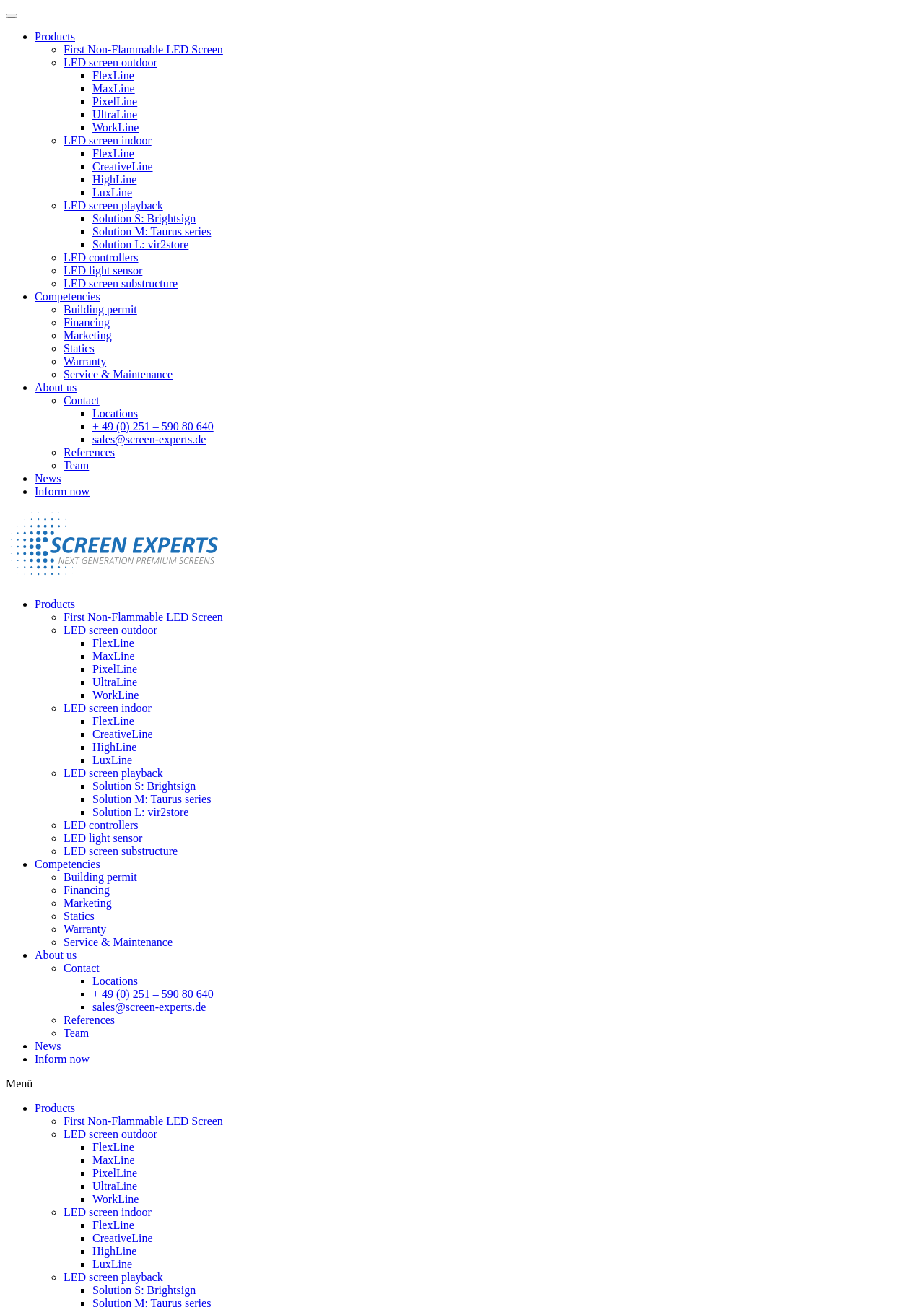What is the name of the company?
Please ensure your answer is as detailed and informative as possible.

The name of the company can be found at the top of the webpage, which is 'Screen Experts | Next Generation Premium Screens'.